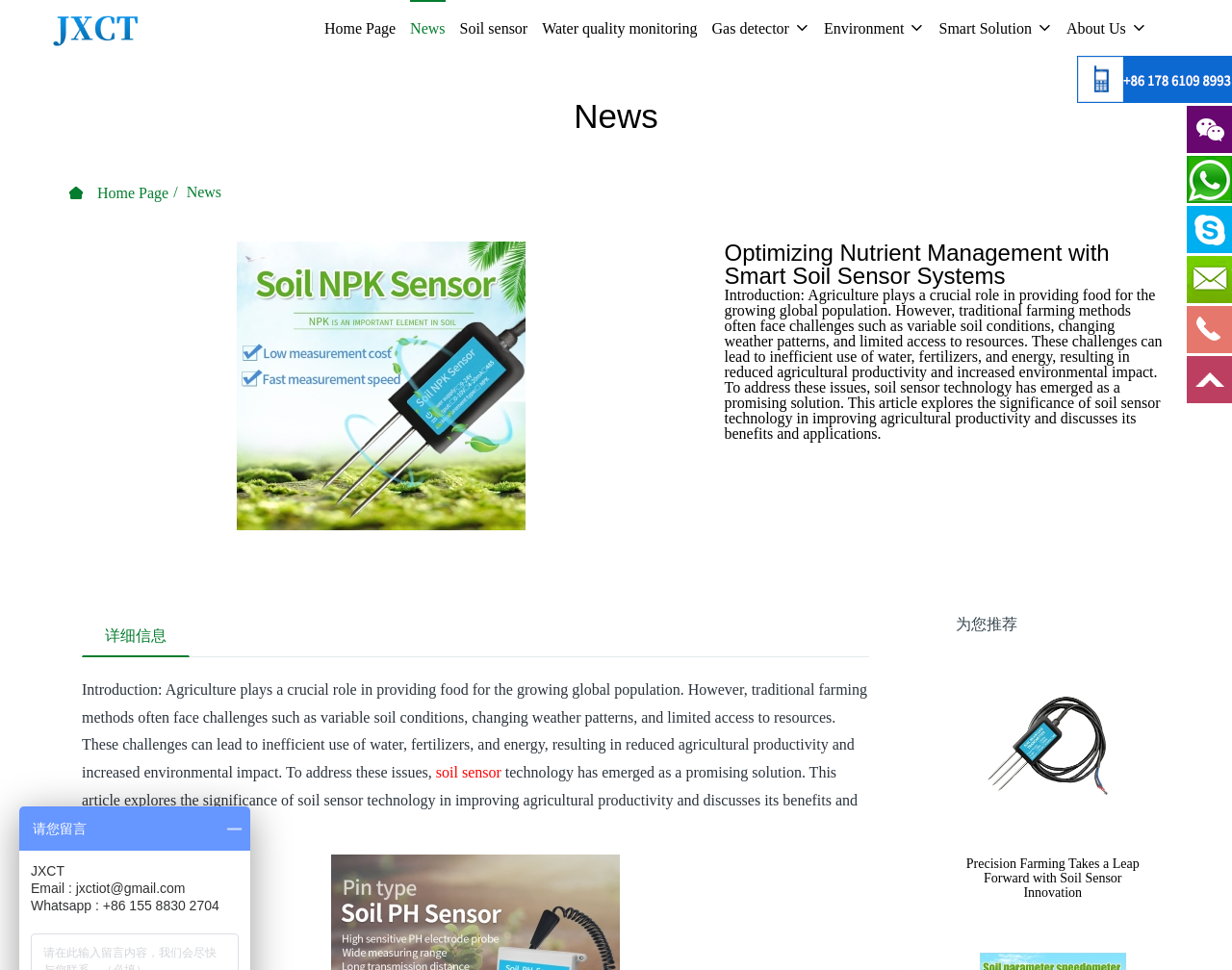Find the bounding box coordinates of the element's region that should be clicked in order to follow the given instruction: "Contact the company via email or whatsapp". The coordinates should consist of four float numbers between 0 and 1, i.e., [left, top, right, bottom].

[0.025, 0.89, 0.178, 0.941]